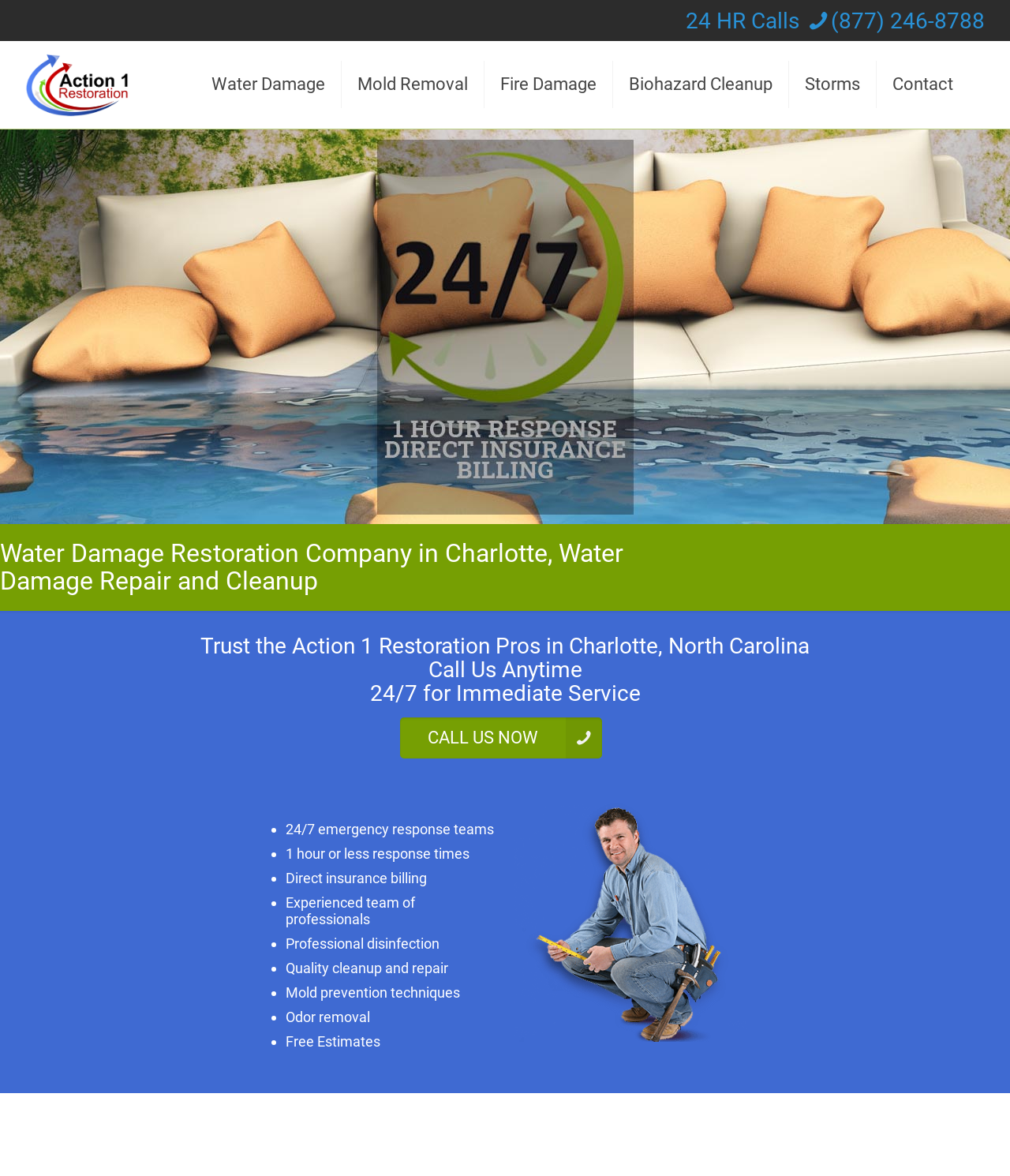Please locate the bounding box coordinates for the element that should be clicked to achieve the following instruction: "Call the 24 HR hotline". Ensure the coordinates are given as four float numbers between 0 and 1, i.e., [left, top, right, bottom].

[0.823, 0.007, 0.975, 0.029]